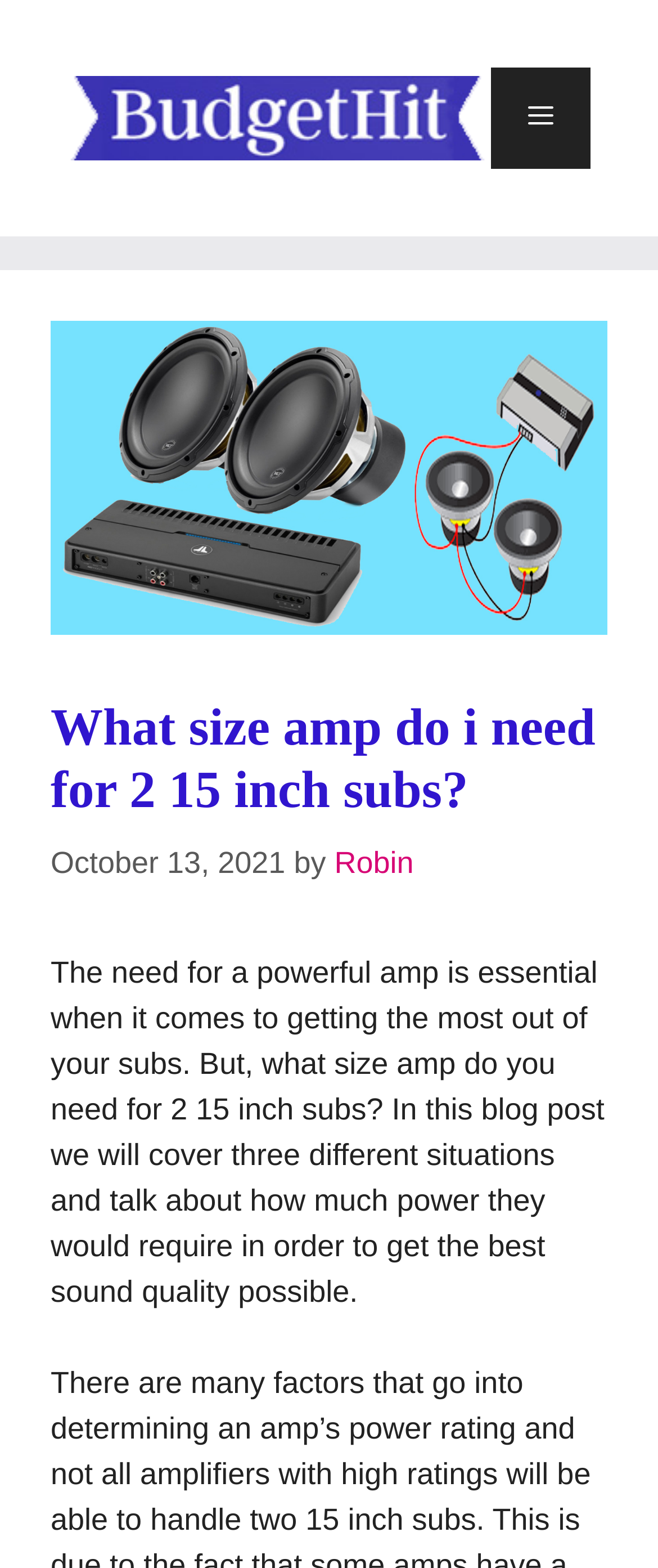Give a detailed explanation of the elements present on the webpage.

The webpage appears to be a blog post discussing the importance of a powerful amplifier for subwoofers. At the top of the page, there is a banner with the site's name, "BudgetHit", accompanied by a logo image. To the right of the banner, there is a navigation menu toggle button with a menu icon.

Below the banner, there is a large image that spans most of the page's width, likely related to the blog post's topic. Above the image, there is a header section containing the blog post's title, "What size amp do i need for 2 15 inch subs?", in a large font size. The title is followed by the publication date, "October 13, 2021", and the author's name, "Robin".

The main content of the blog post is a paragraph of text that summarizes the article's topic, explaining that the post will cover three different situations and discuss the required power to achieve the best sound quality. This text is positioned below the image and spans most of the page's width.